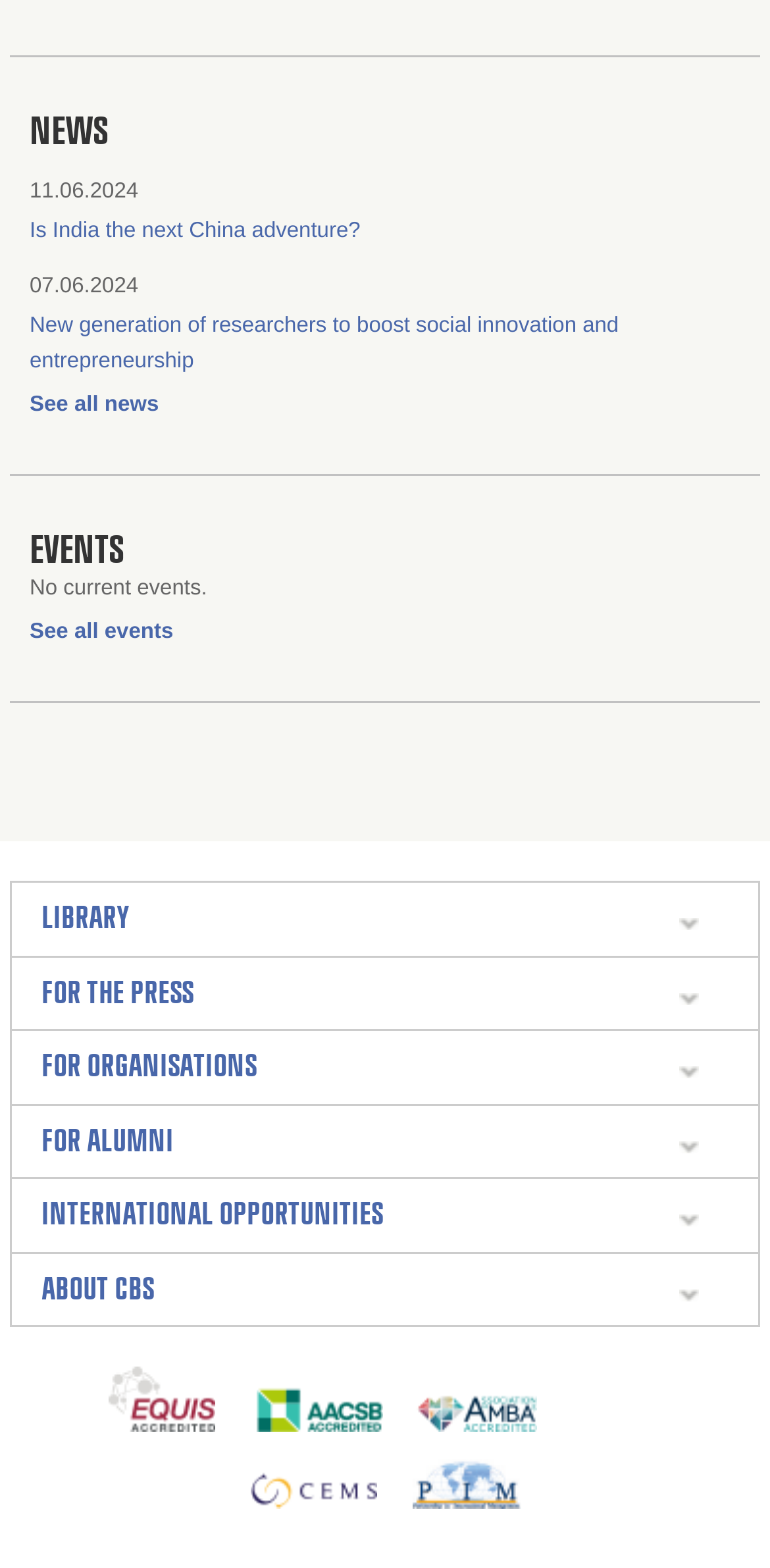Kindly provide the bounding box coordinates of the section you need to click on to fulfill the given instruction: "Click on 'NEWS'".

[0.013, 0.07, 0.987, 0.098]